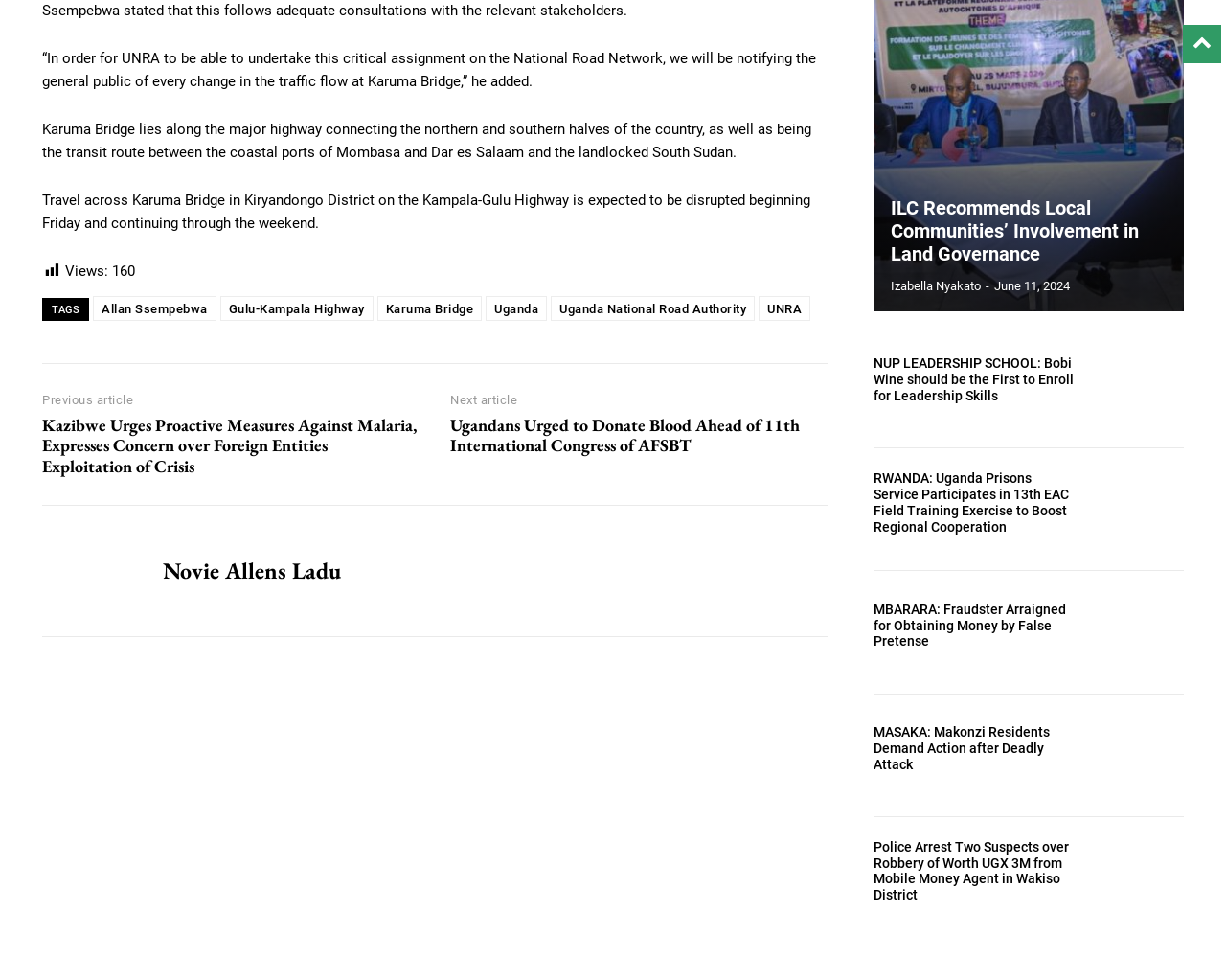How many views does the article have?
Use the information from the image to give a detailed answer to the question.

The number of views is mentioned in the article, specifically in the text 'Views: 160'. This indicates that the article has been viewed 160 times.